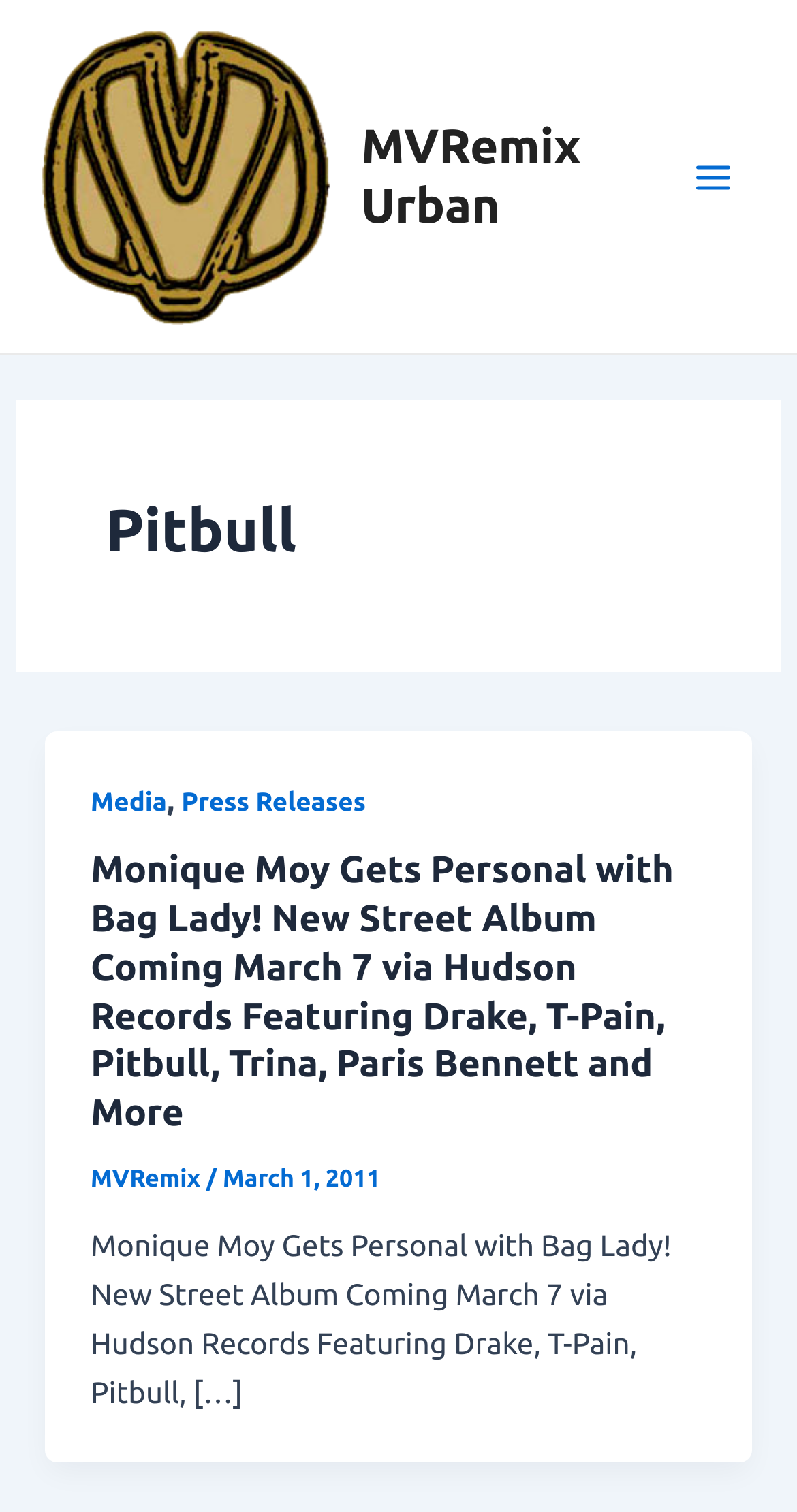Offer a thorough description of the webpage.

The webpage is about Pitbull, a musician, and is part of the MVRemix Urban website. At the top left, there is a link to the MVRemix logo, accompanied by an image of the logo. To the right of the logo, there is a link to MVRemix Urban. On the top right, there is a button labeled "Main Menu" with an image of a menu icon.

Below the top section, there is a large heading that reads "Pitbull". Underneath the heading, there is an article section that takes up most of the page. The article section contains several links, including "Media" and "Press Releases", separated by commas. 

The main content of the article section is a news article with a heading that reads "Monique Moy Gets Personal with Bag Lady! New Street Album Coming March 7 via Hudson Records Featuring Drake, T-Pain, Pitbull, Trina, Paris Bennett and More". The article has a link to the same title, and below it, there is a section with links to MVRemix, separated by a slash, and a date "March 1, 2011". 

Finally, there is a summary of the news article, which mentions Monique Moy's new street album featuring several artists, including Pitbull.